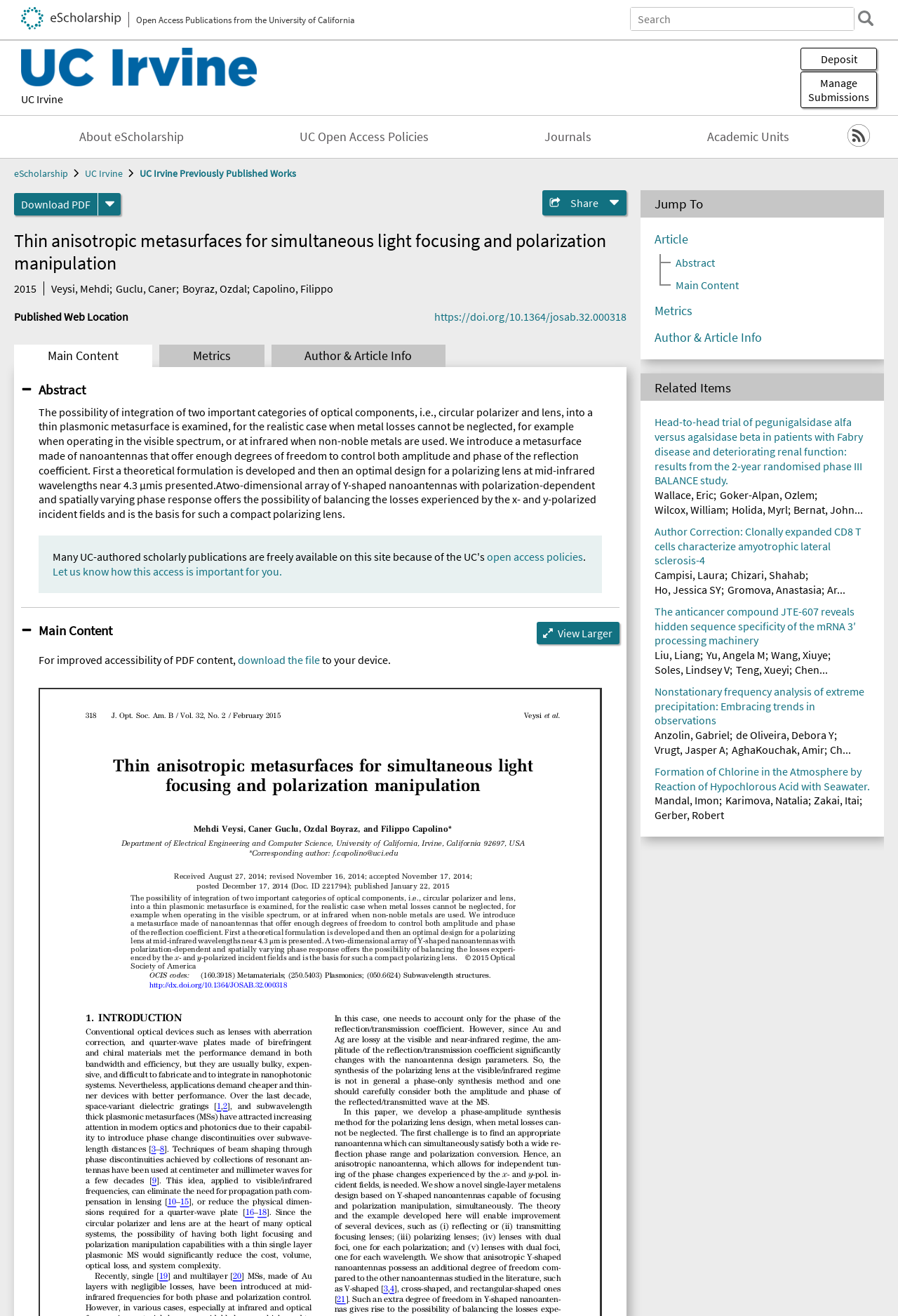What is the name of the university?
From the screenshot, supply a one-word or short-phrase answer.

UC Irvine